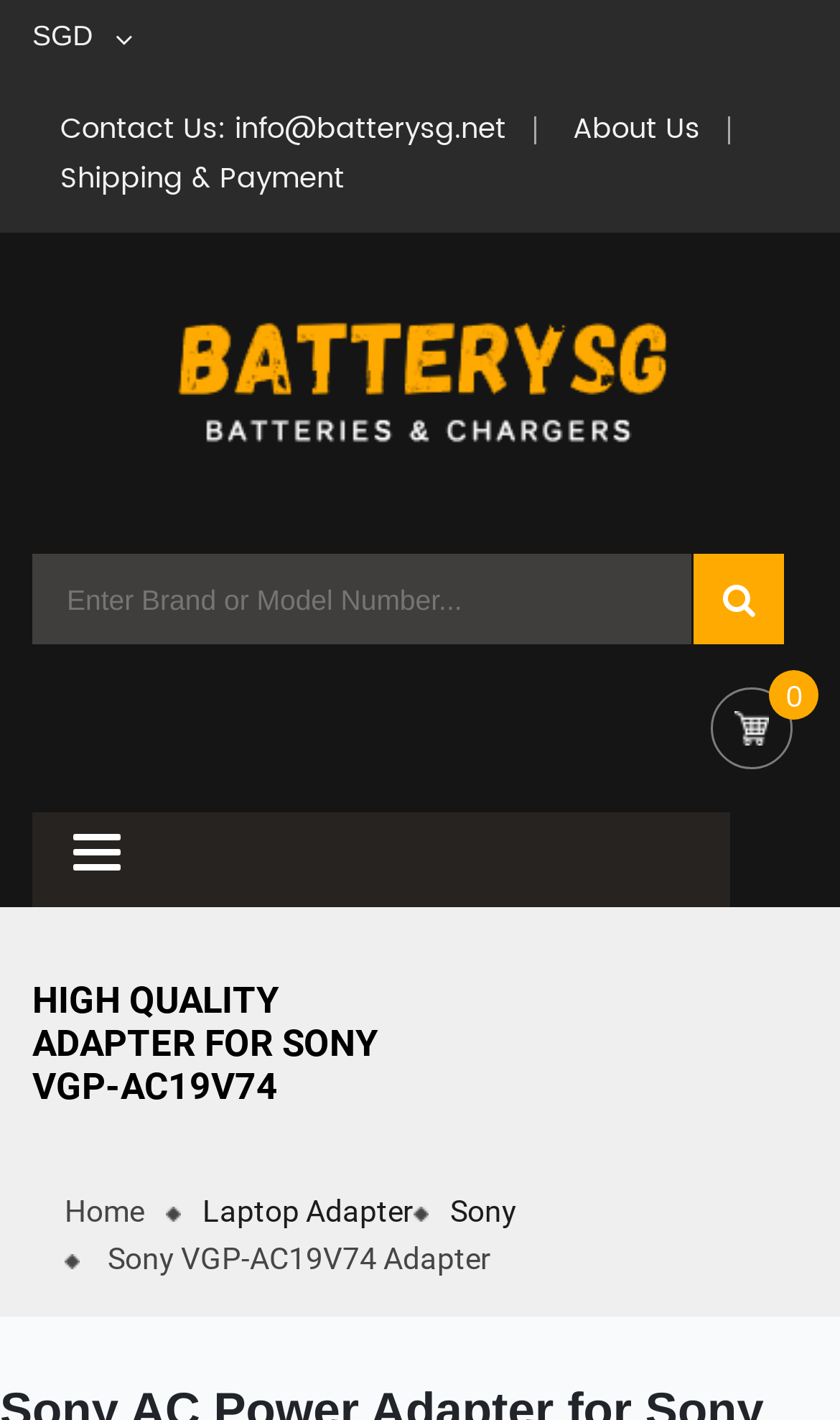Please find the bounding box for the UI element described by: "title="Search"".

[0.826, 0.39, 0.933, 0.454]